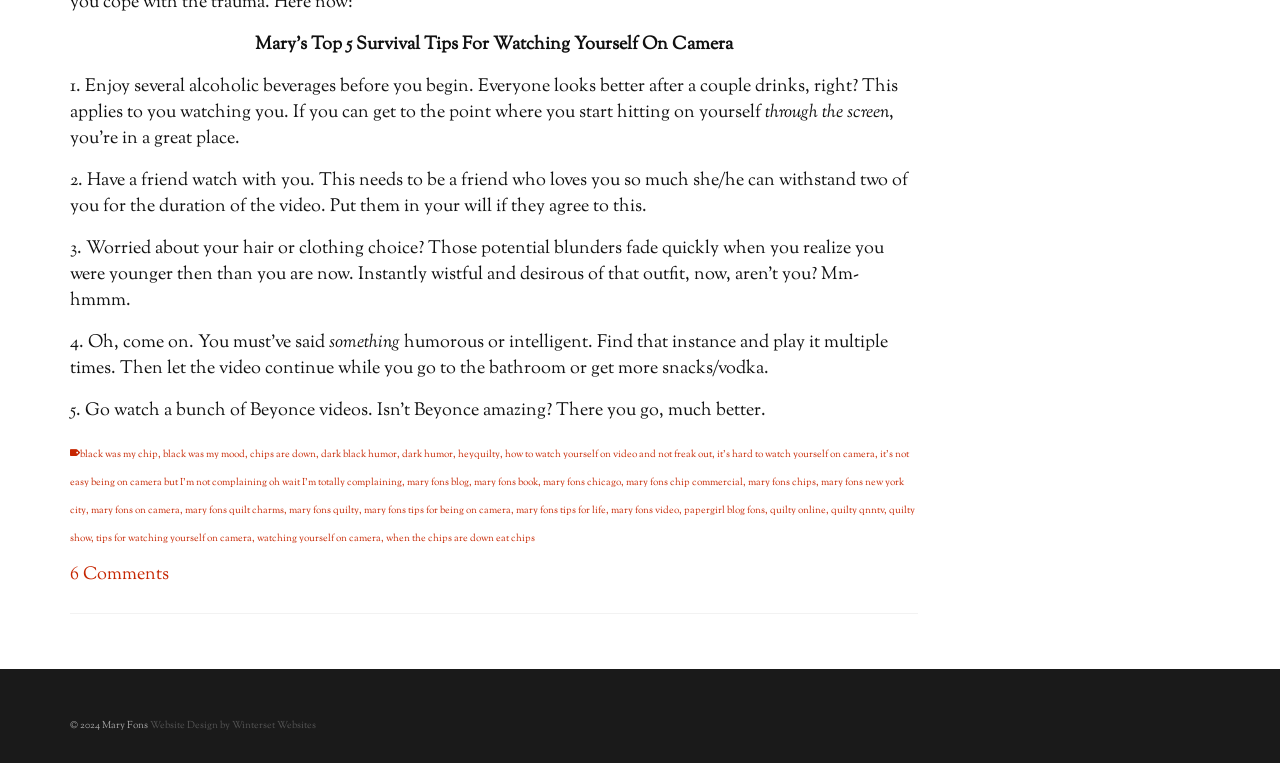Determine the bounding box coordinates for the HTML element described here: "quilty show".

[0.055, 0.659, 0.715, 0.715]